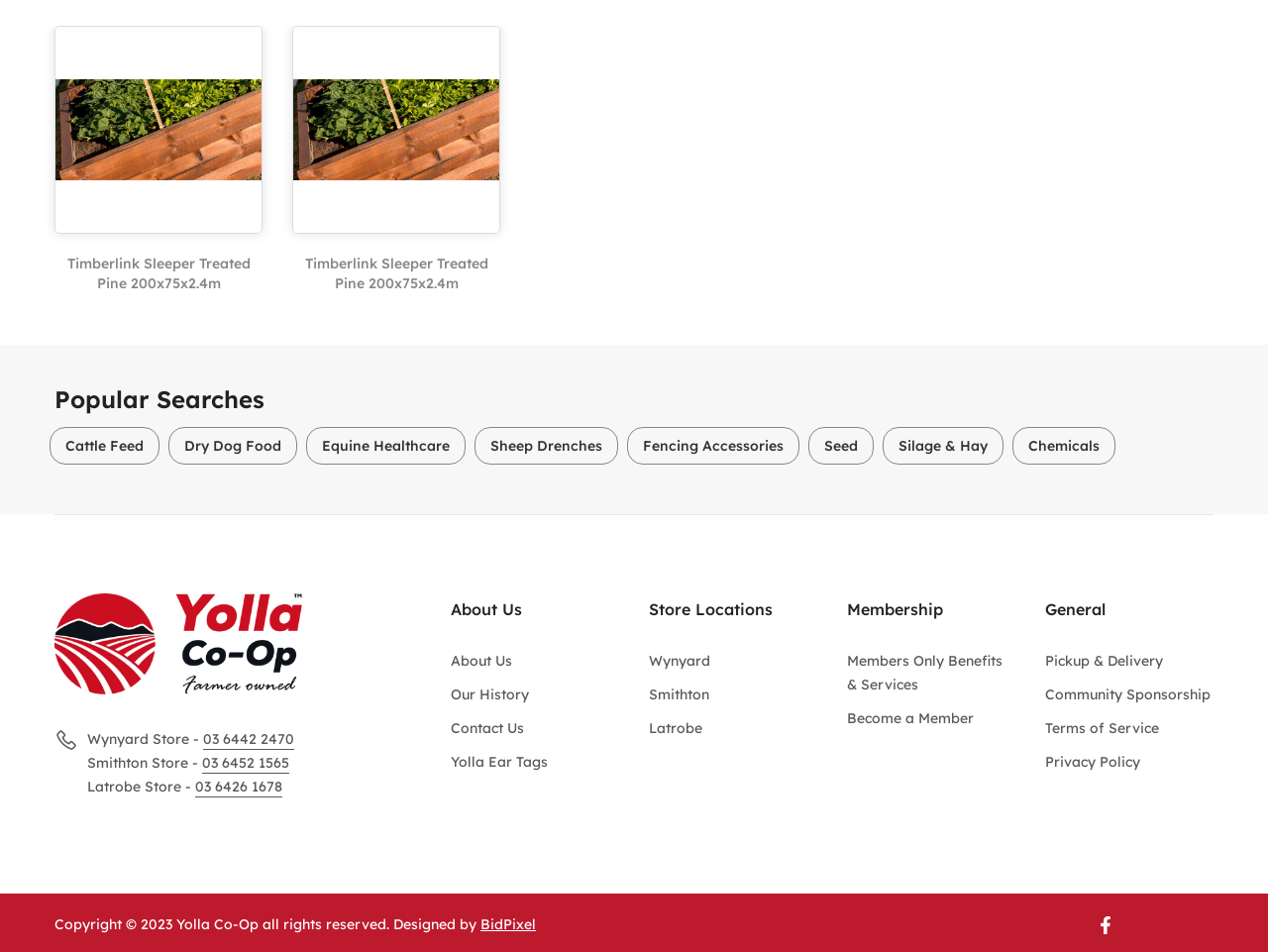Please identify the bounding box coordinates of the element's region that I should click in order to complete the following instruction: "Search for Cattle Feed". The bounding box coordinates consist of four float numbers between 0 and 1, i.e., [left, top, right, bottom].

[0.039, 0.449, 0.126, 0.488]